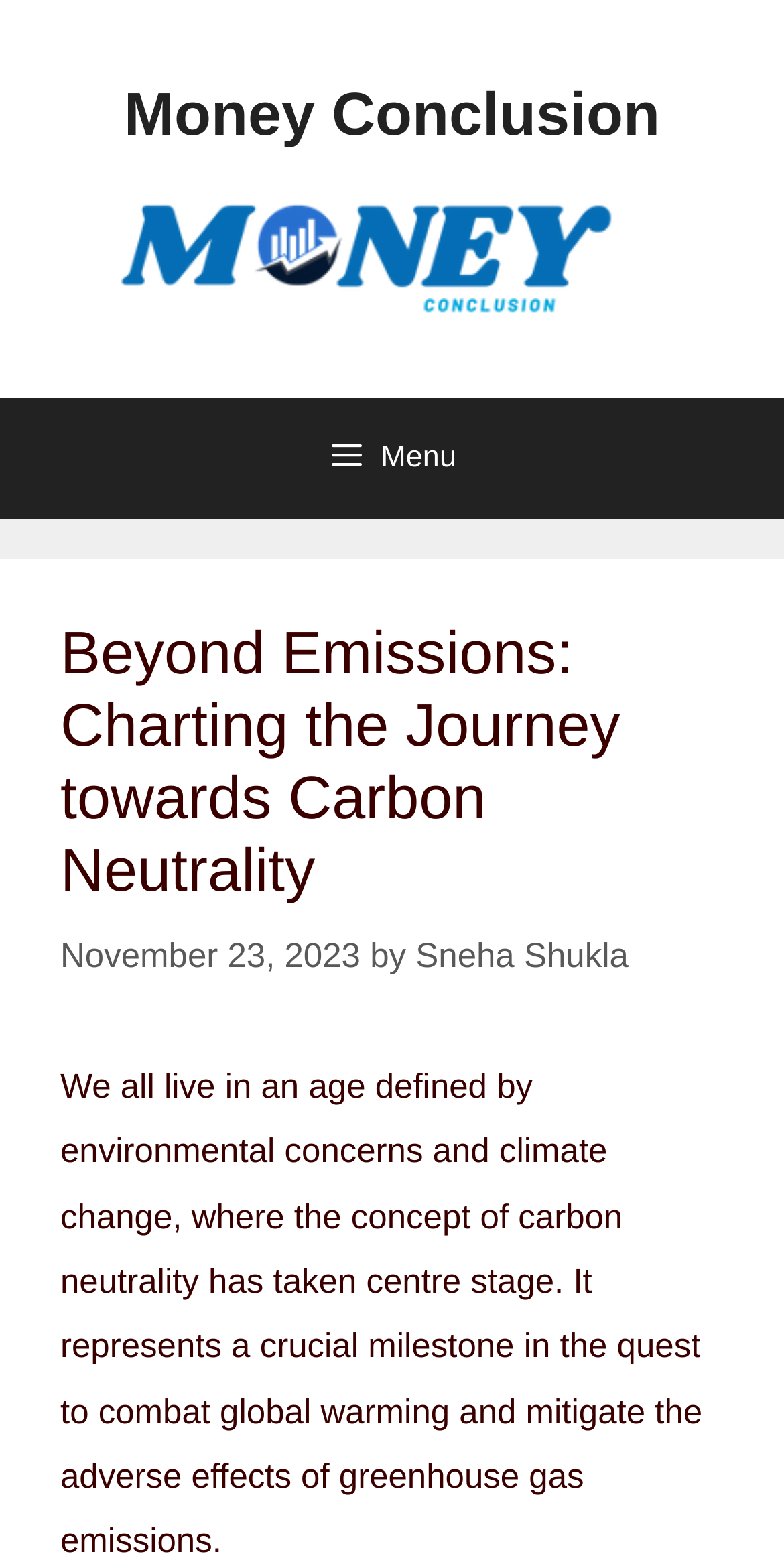What is the type of menu in the navigation?
Refer to the image and respond with a one-word or short-phrase answer.

primary menu